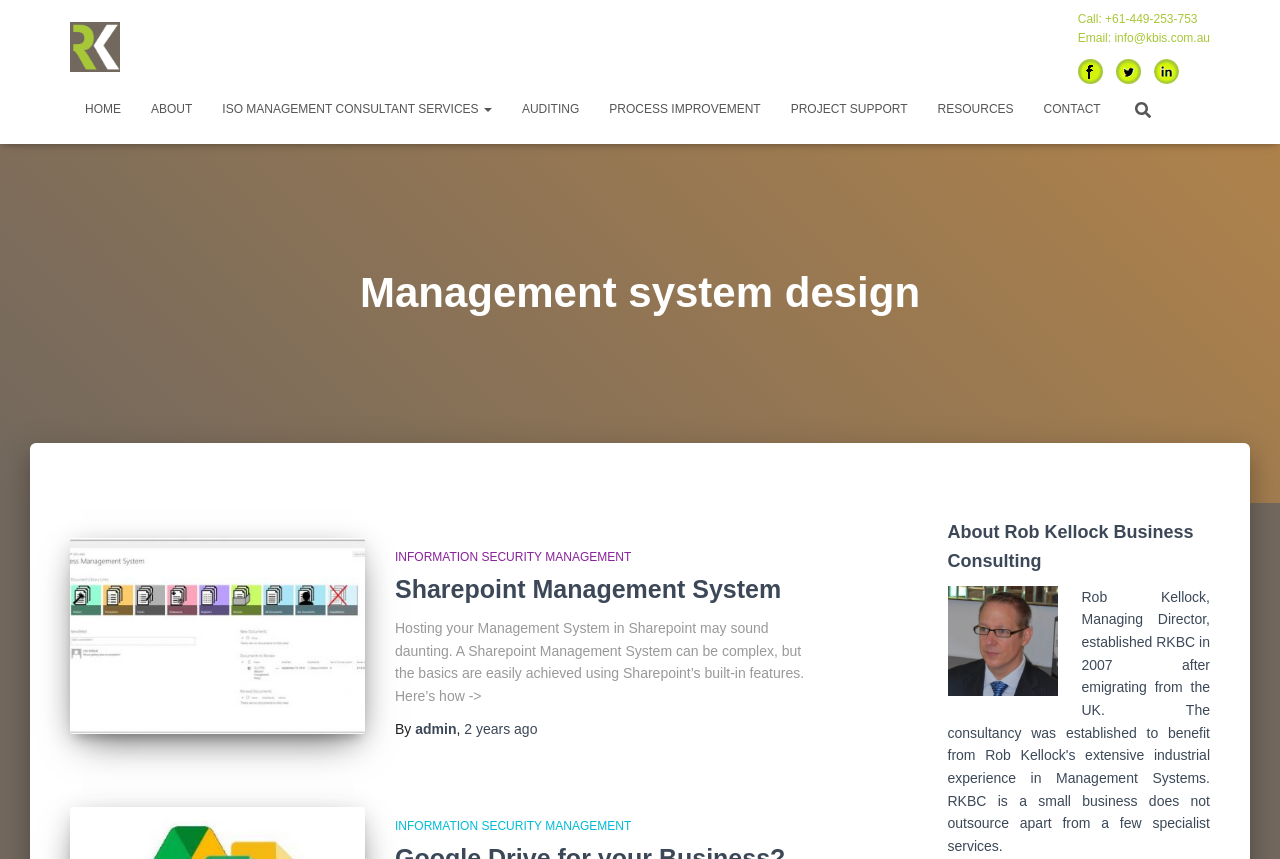Please give a one-word or short phrase response to the following question: 
What is the name of the person in the image?

Rob Kellock